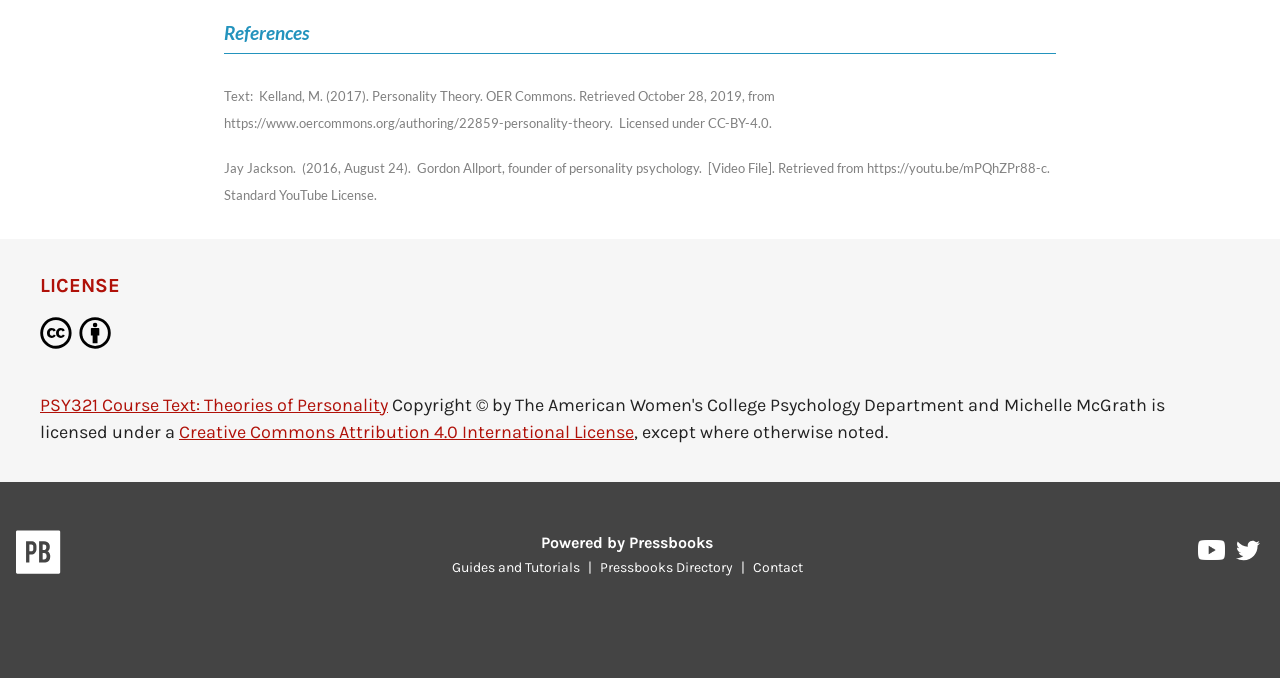Locate the bounding box coordinates of the UI element described by: "Motion pictures". The bounding box coordinates should consist of four float numbers between 0 and 1, i.e., [left, top, right, bottom].

None